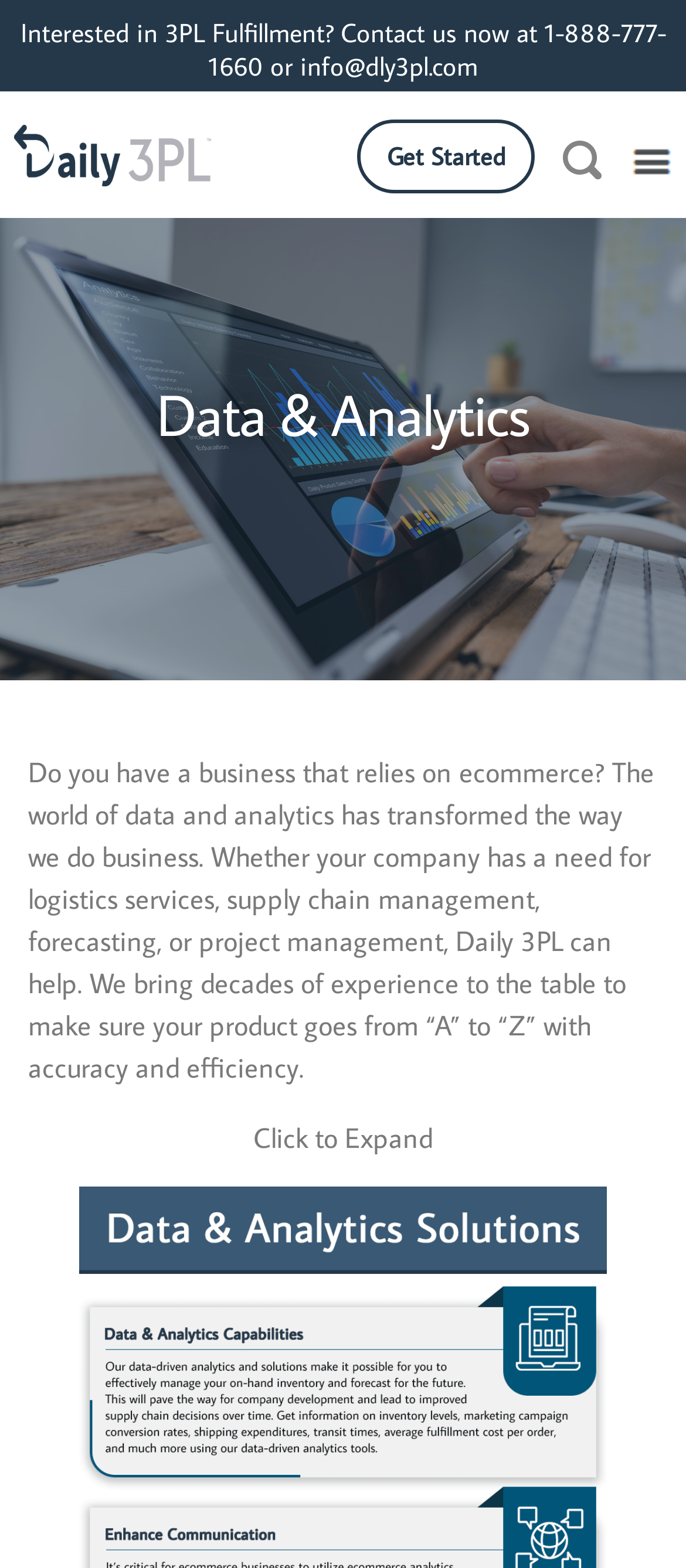What is the purpose of Daily 3PL?
Based on the visual content, answer with a single word or a brief phrase.

to make sure product goes from 'A' to 'Z' with accuracy and efficiency